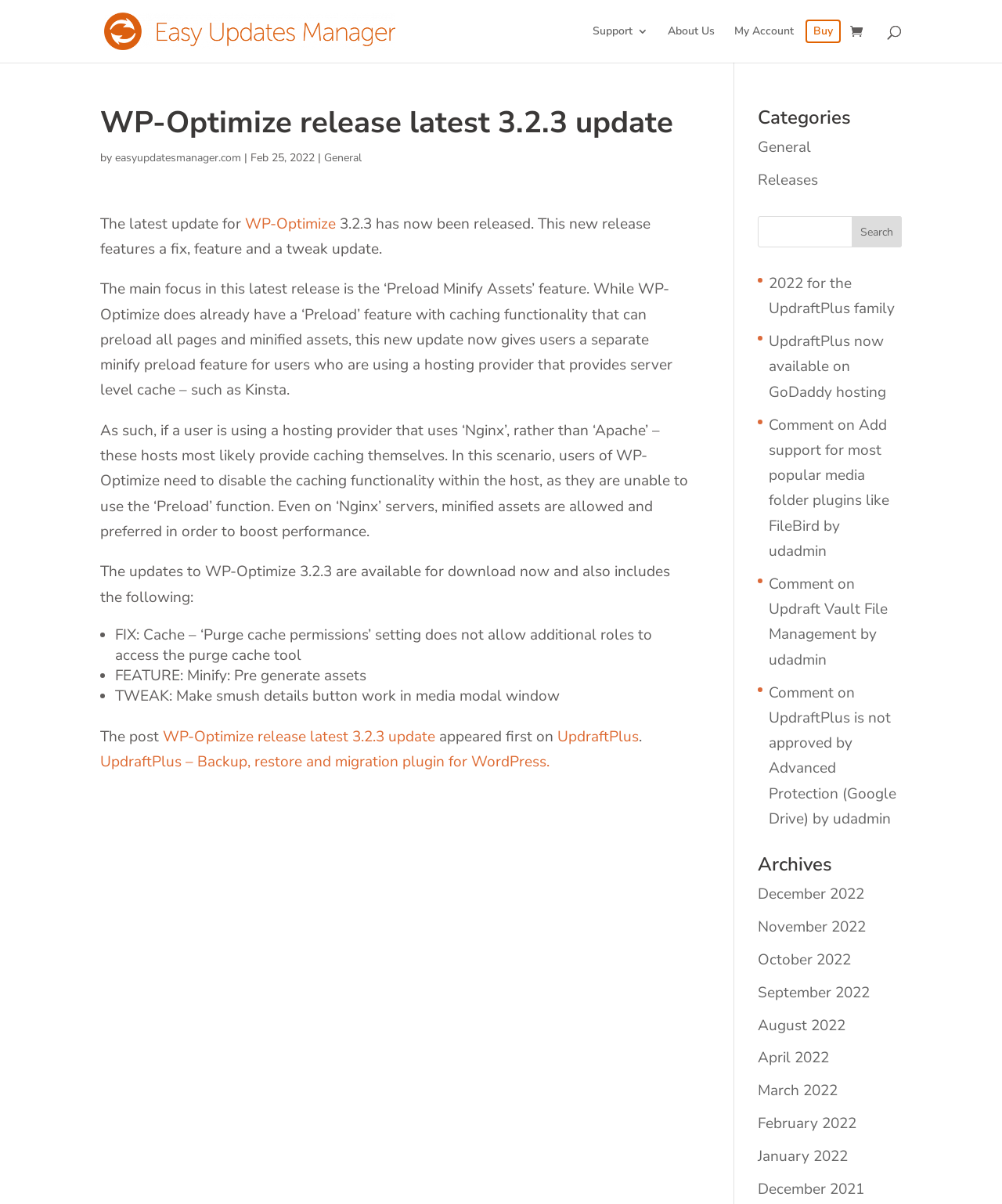What is the purpose of the 'Preload Minify Assets' feature?
Please respond to the question thoroughly and include all relevant details.

The purpose of the 'Preload Minify Assets' feature is to boost performance, as mentioned in the article content 'Even on ‘Nginx’ servers, minified assets are allowed and preferred in order to boost performance.'